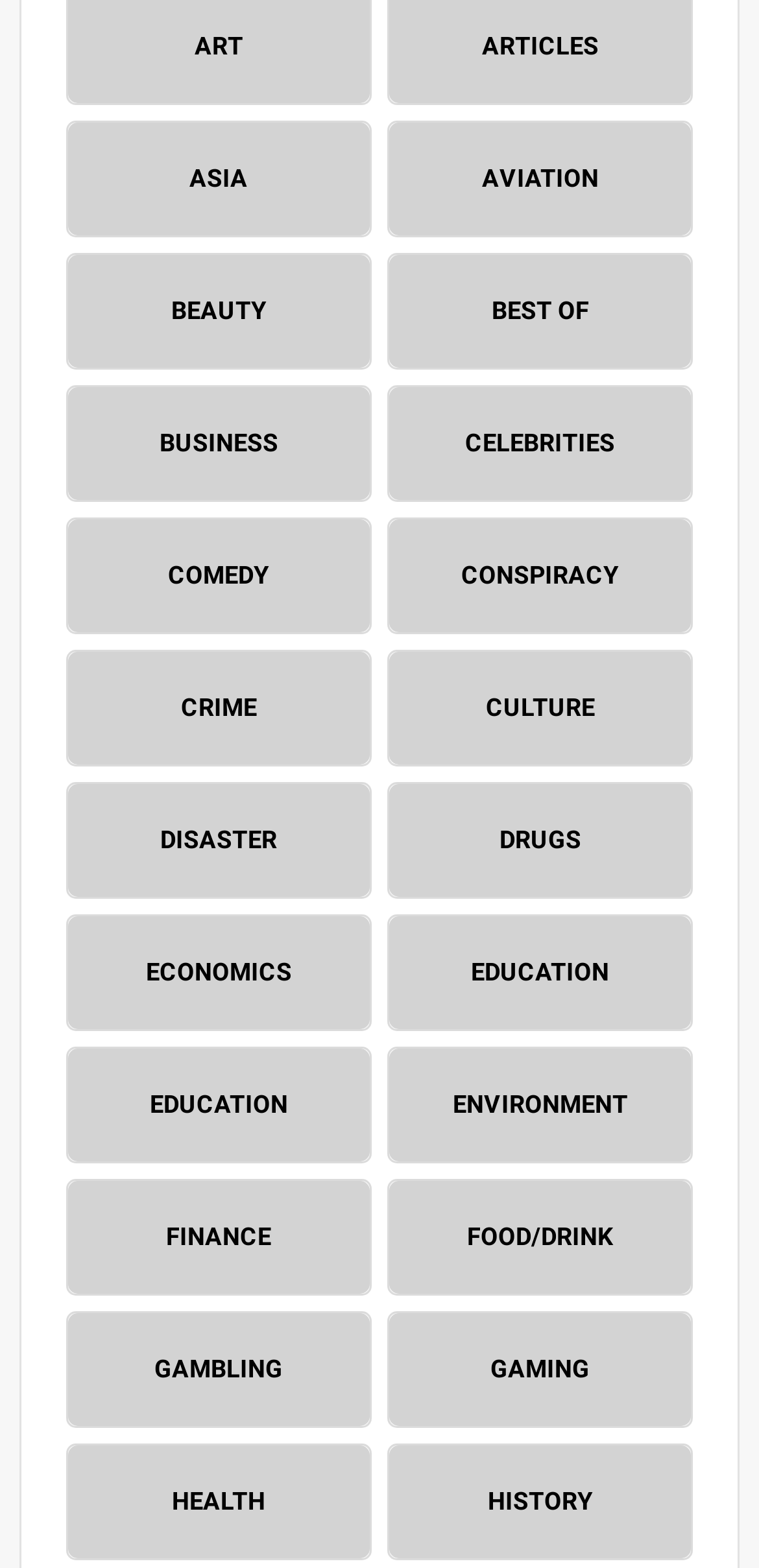What is the category located below 'BUSINESS'?
From the image, provide a succinct answer in one word or a short phrase.

CELEBRITIES